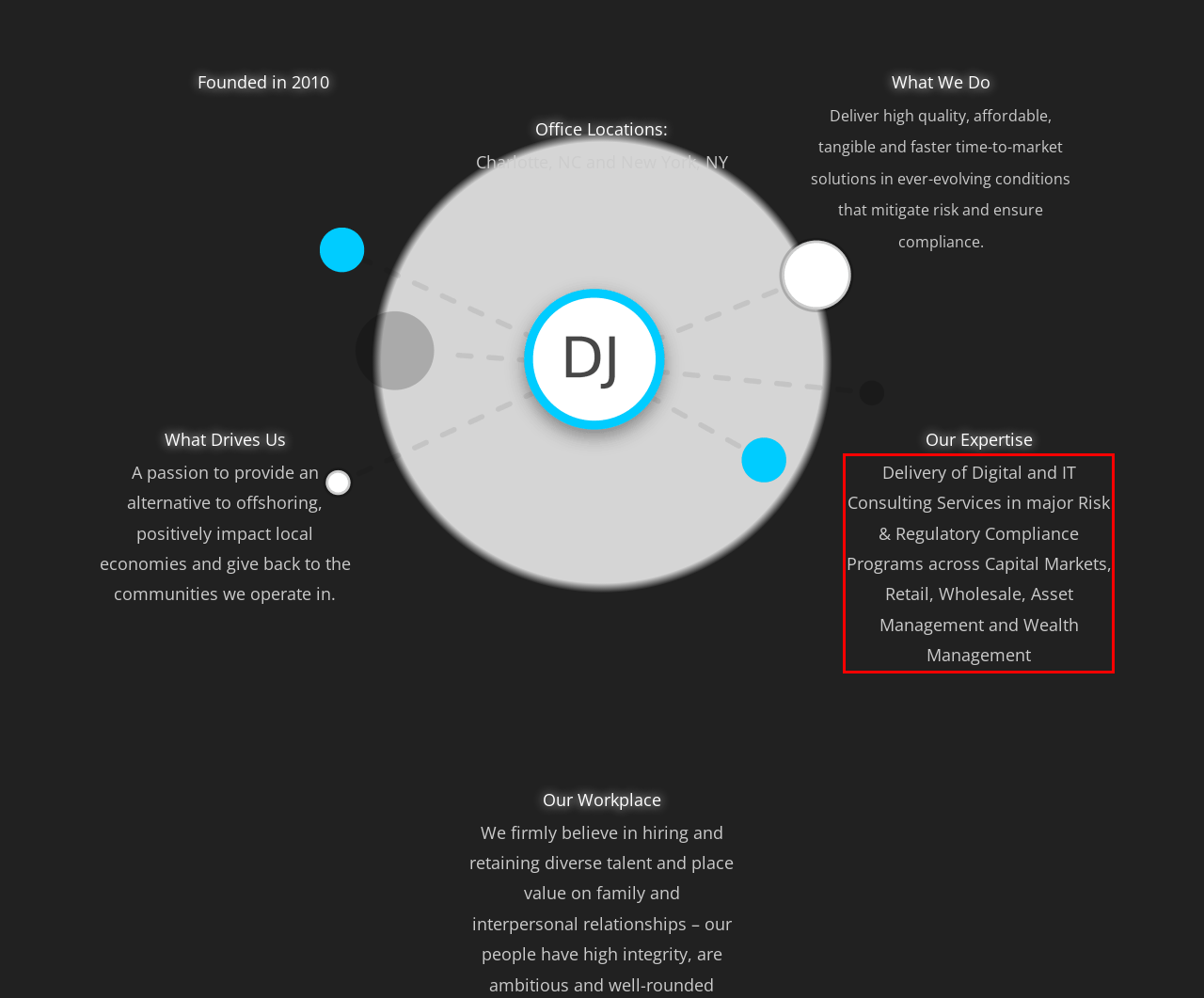Within the screenshot of the webpage, locate the red bounding box and use OCR to identify and provide the text content inside it.

Delivery of Digital and IT Consulting Services in major Risk & Regulatory Compliance Programs across Capital Markets, Retail, Wholesale, Asset Management and Wealth Management